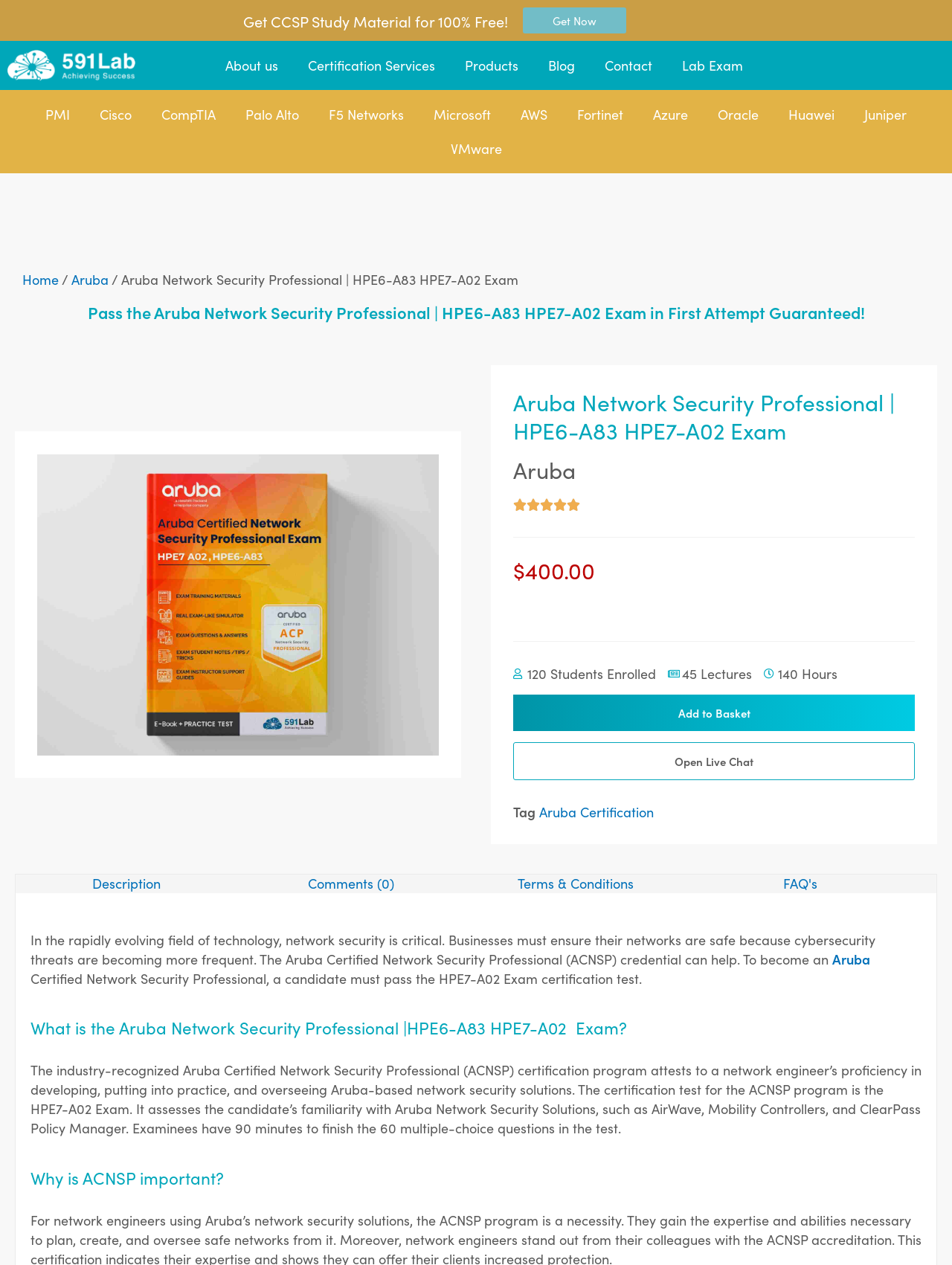What is the duration of this course?
Look at the image and provide a detailed response to the question.

The duration of this course is 140 hours, which is mentioned on the webpage along with other course details.